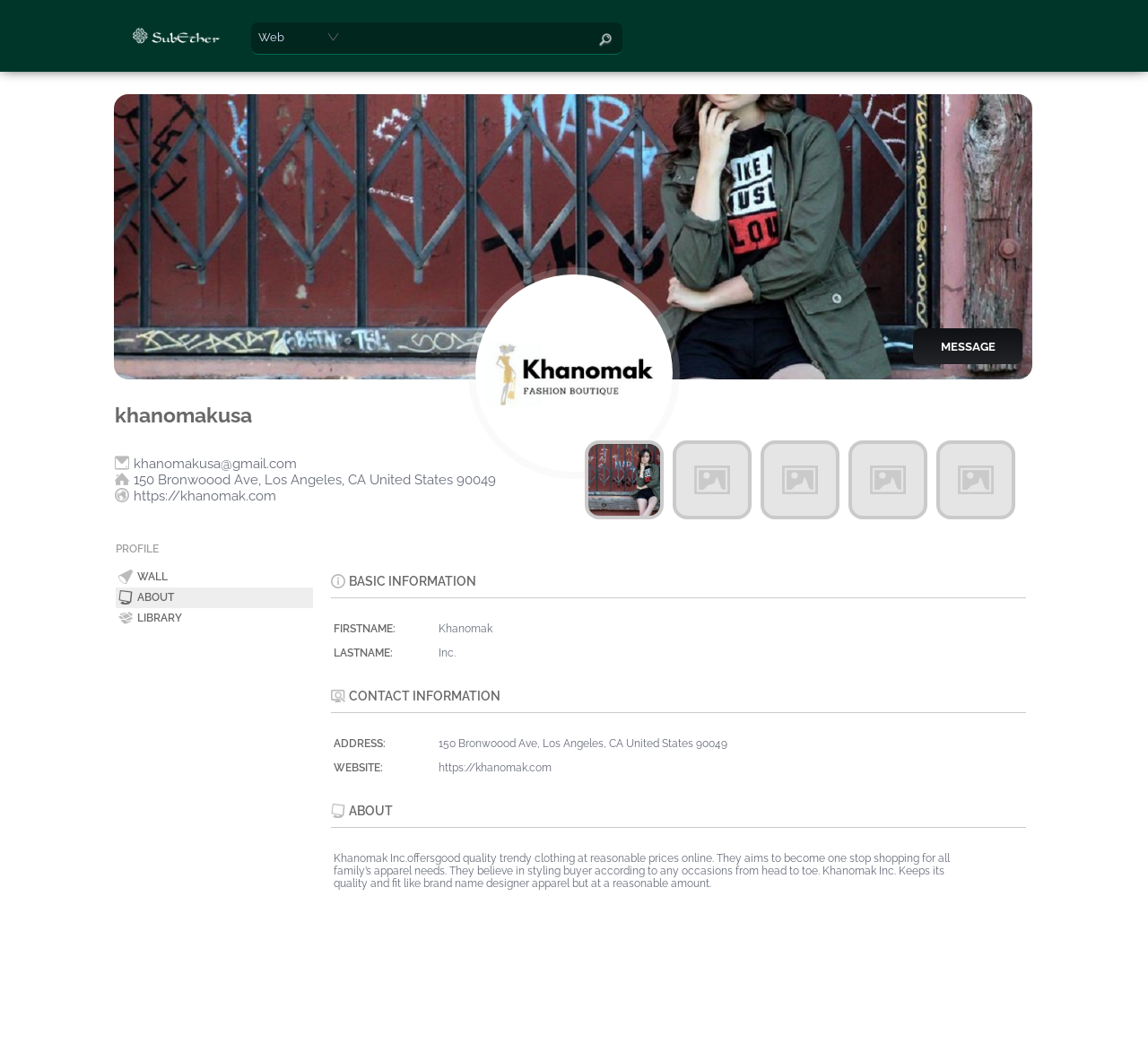Determine the bounding box coordinates of the region that needs to be clicked to achieve the task: "Click the khanomakusa link".

[0.1, 0.383, 0.22, 0.405]